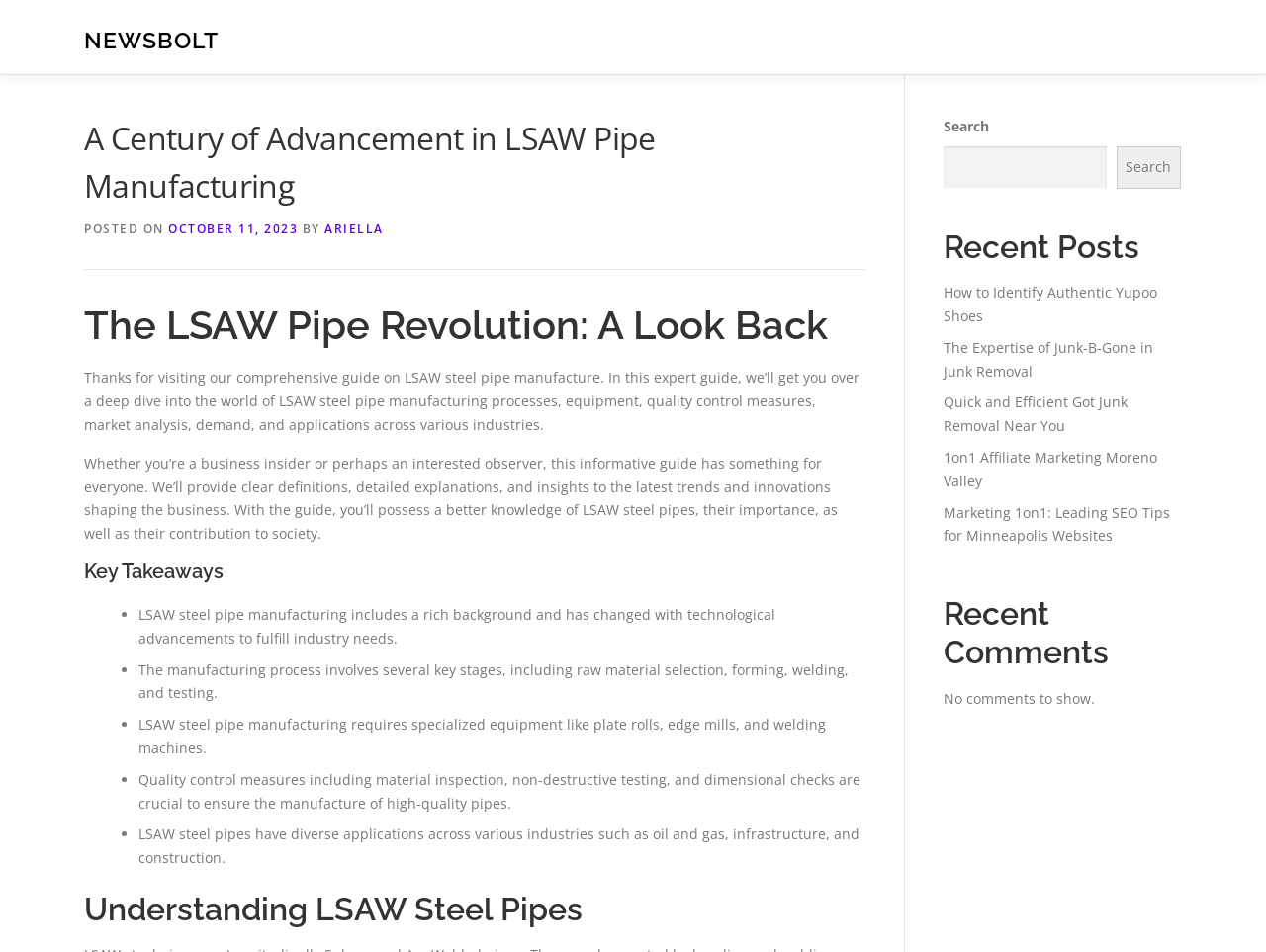Can you specify the bounding box coordinates of the area that needs to be clicked to fulfill the following instruction: "Visit the page about 1on1 Affiliate Marketing"?

[0.745, 0.47, 0.914, 0.515]